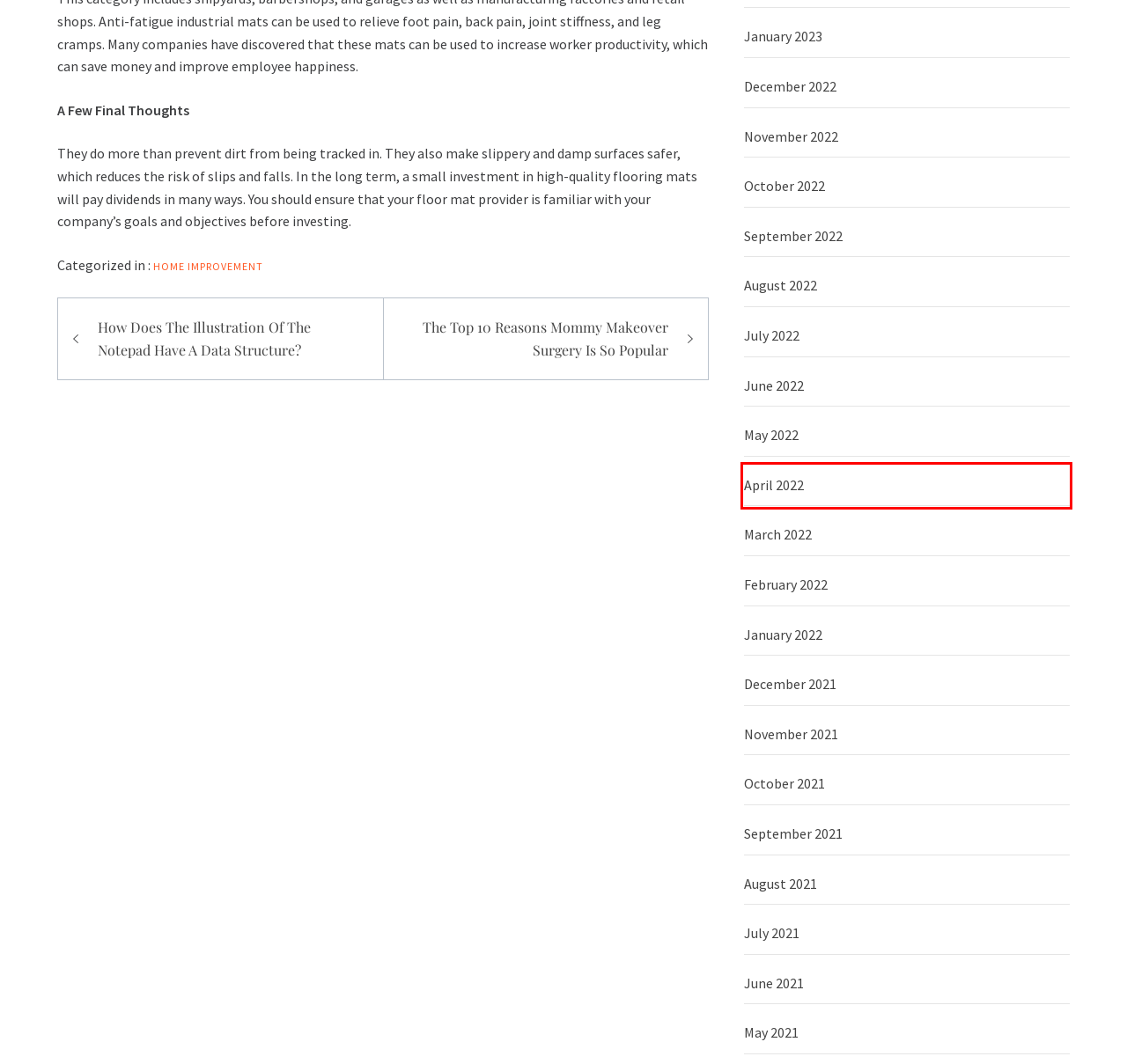Review the screenshot of a webpage which includes a red bounding box around an element. Select the description that best fits the new webpage once the element in the bounding box is clicked. Here are the candidates:
A. June 2022 - Moles Brewing Co
B. January 2022 - Moles Brewing Co
C. October 2021 - Moles Brewing Co
D. February 2022 - Moles Brewing Co
E. March 2022 - Moles Brewing Co
F. April 2022 - Moles Brewing Co
G. How Does The Illustration Of The Notepad Have A Data Structure? - Moles Brewing Co
H. October 2022 - Moles Brewing Co

F